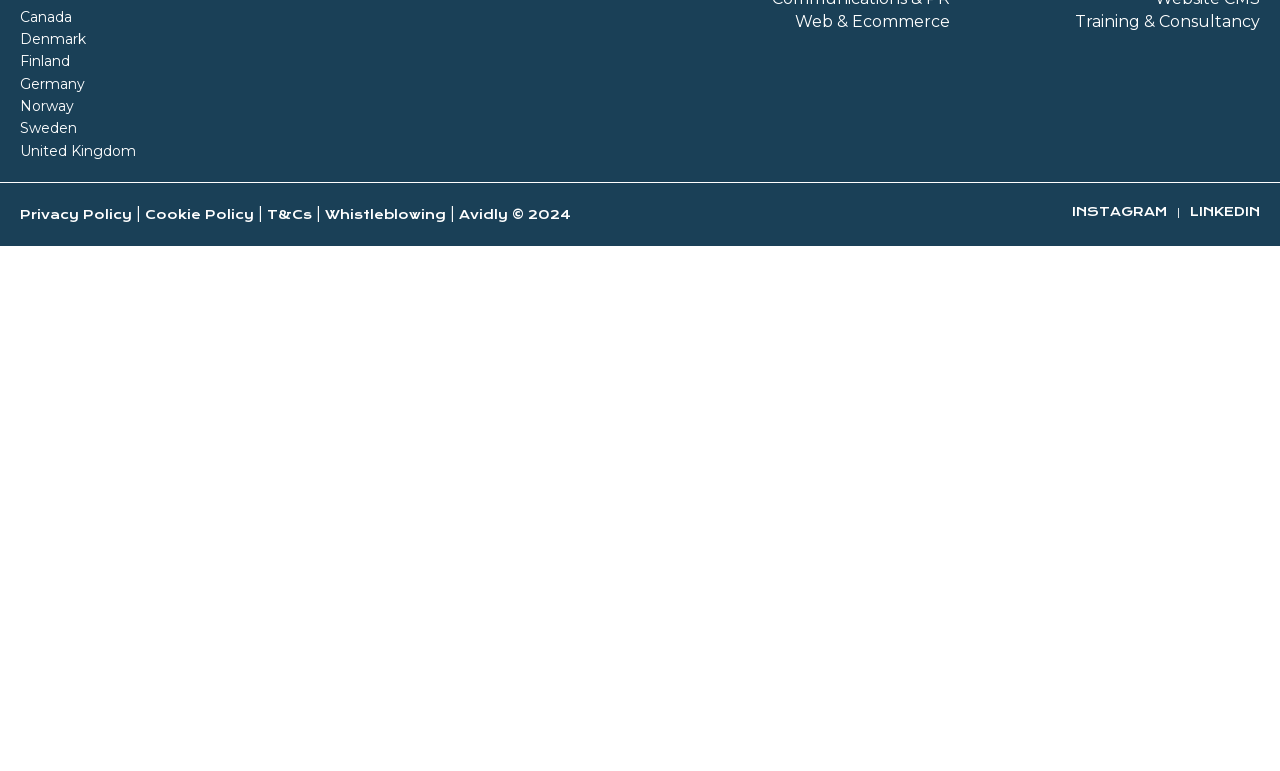Please predict the bounding box coordinates of the element's region where a click is necessary to complete the following instruction: "View Privacy Policy". The coordinates should be represented by four float numbers between 0 and 1, i.e., [left, top, right, bottom].

[0.016, 0.95, 0.103, 0.969]